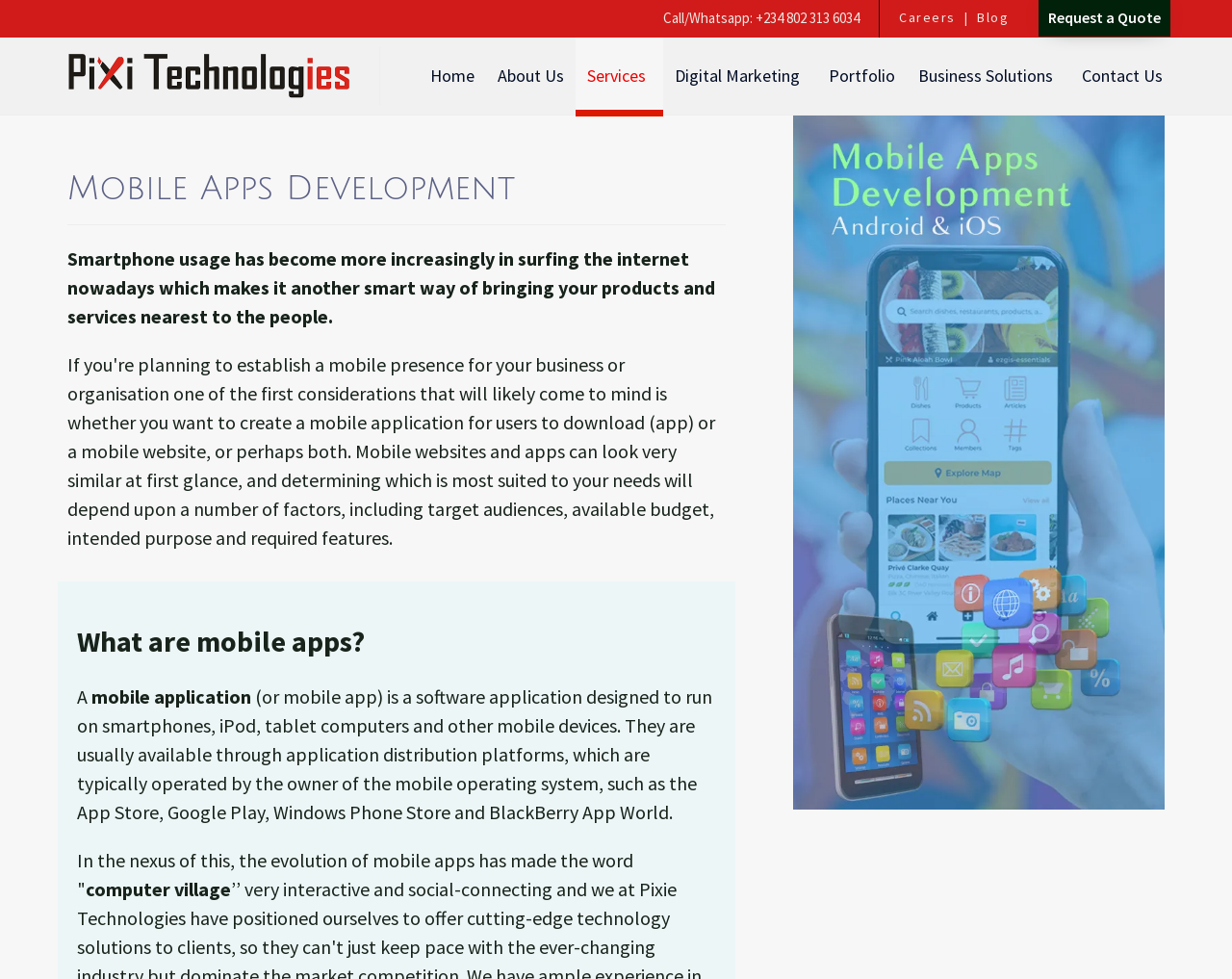Specify the bounding box coordinates of the area that needs to be clicked to achieve the following instruction: "Request a quote".

[0.843, 0.0, 0.95, 0.037]